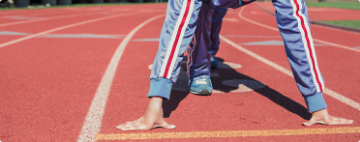Capture every detail in the image and describe it fully.

The image features a runner poised in a starting position on a vibrant red athletics track. Dressed in a matching blue tracksuit adorned with white and red stripes along the sleeves, the individual is leaning forward with their hands placed firmly on the ground, preparing for the race ahead. The focus on the runner's athletic stance, combined with the bright outdoors and well-maintained track, captures the anticipation and excitement of competitive sport. The scene conveys a sense of energy and readiness, symbolizing discipline and the determination needed to succeed in athletics.